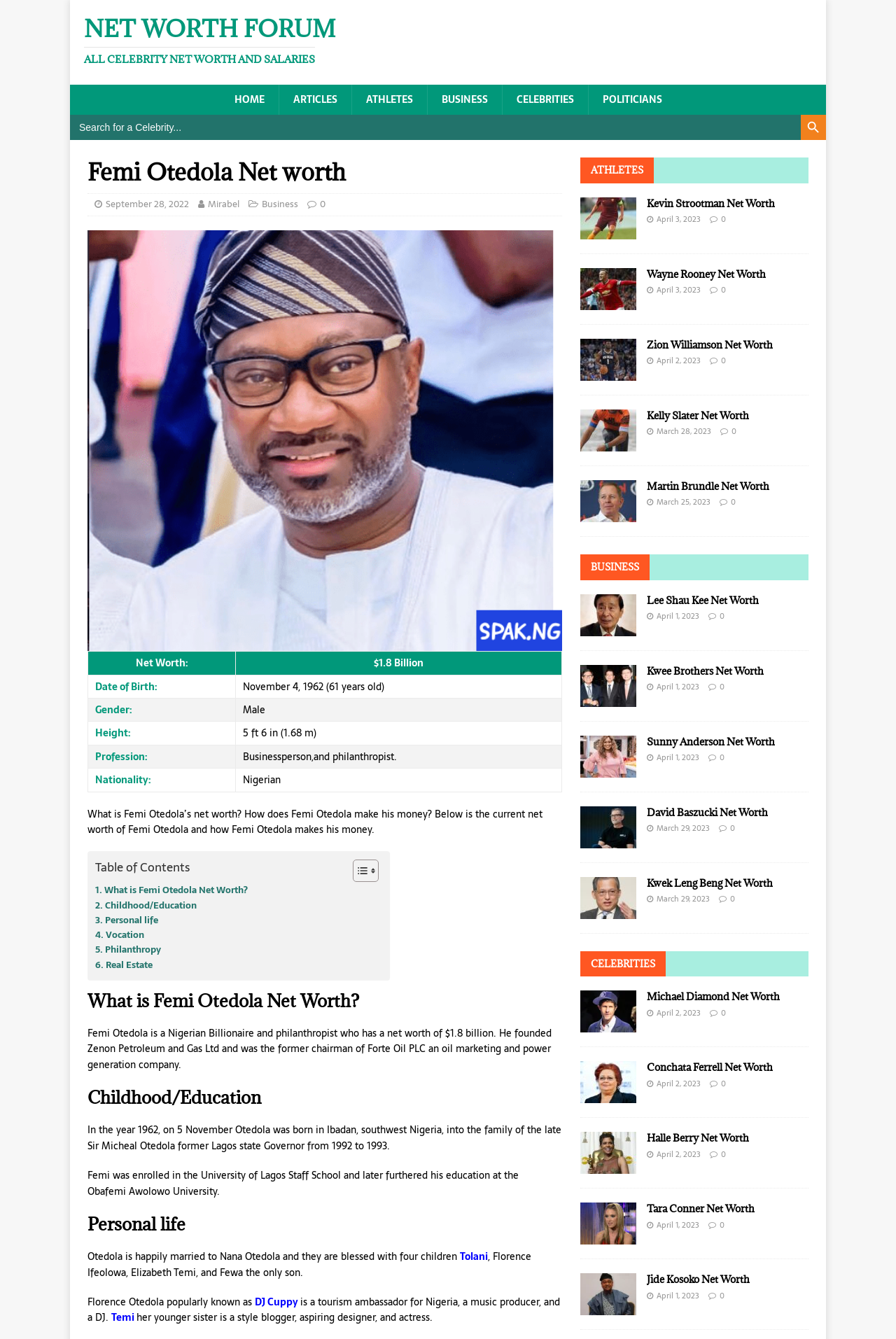Indicate the bounding box coordinates of the clickable region to achieve the following instruction: "Go to the home page."

[0.246, 0.063, 0.311, 0.086]